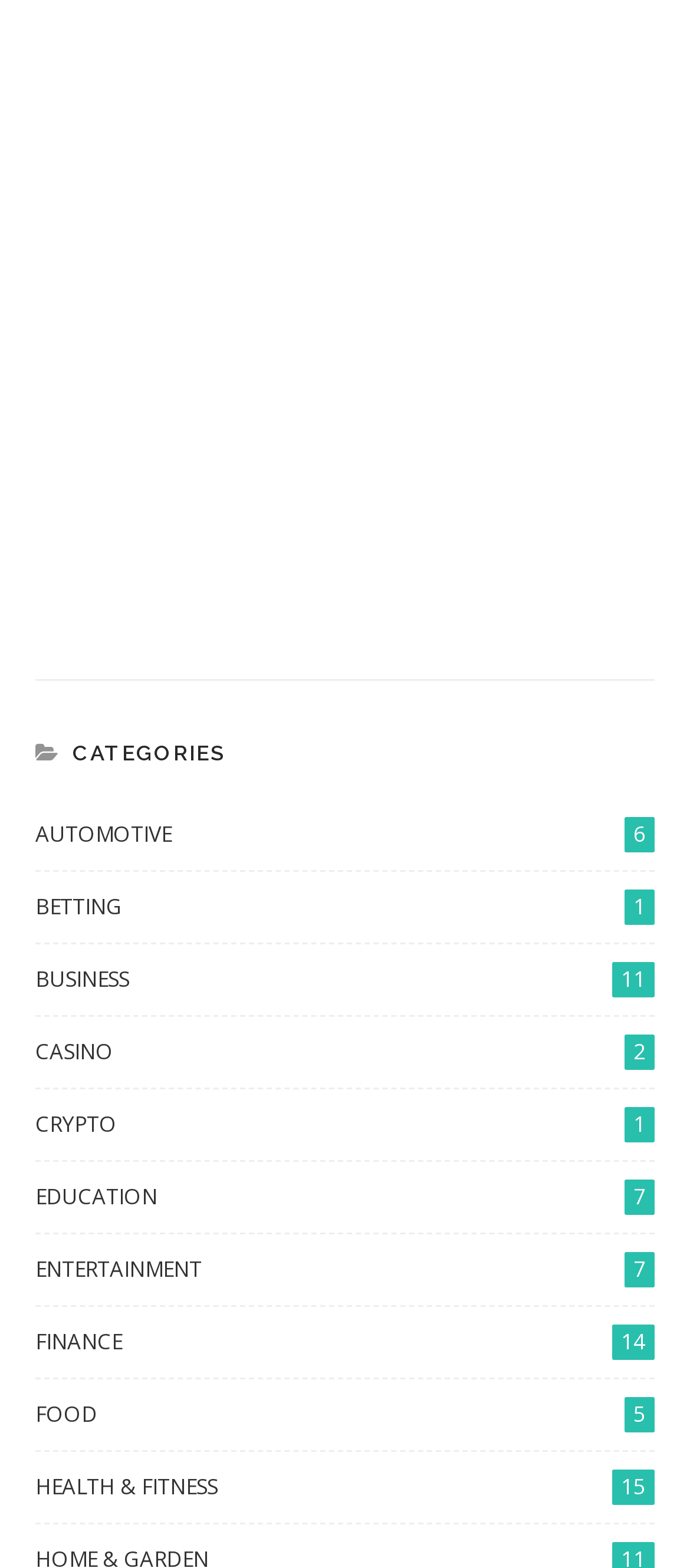What is the title of the third article?
Respond to the question with a single word or phrase according to the image.

Somboturf Gagnant 1